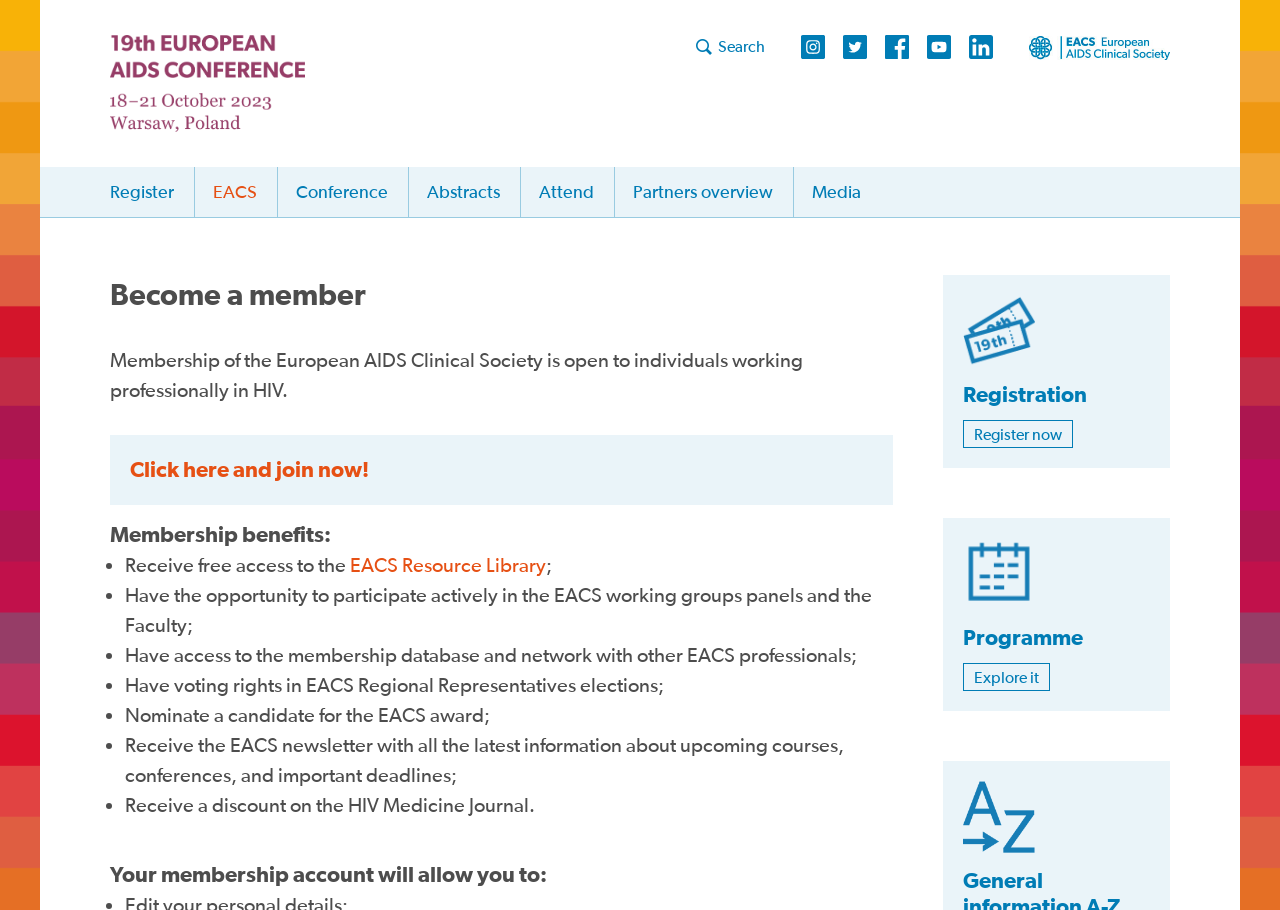Identify the bounding box coordinates for the UI element described as: "Click here and join now!". The coordinates should be provided as four floats between 0 and 1: [left, top, right, bottom].

[0.102, 0.502, 0.288, 0.53]